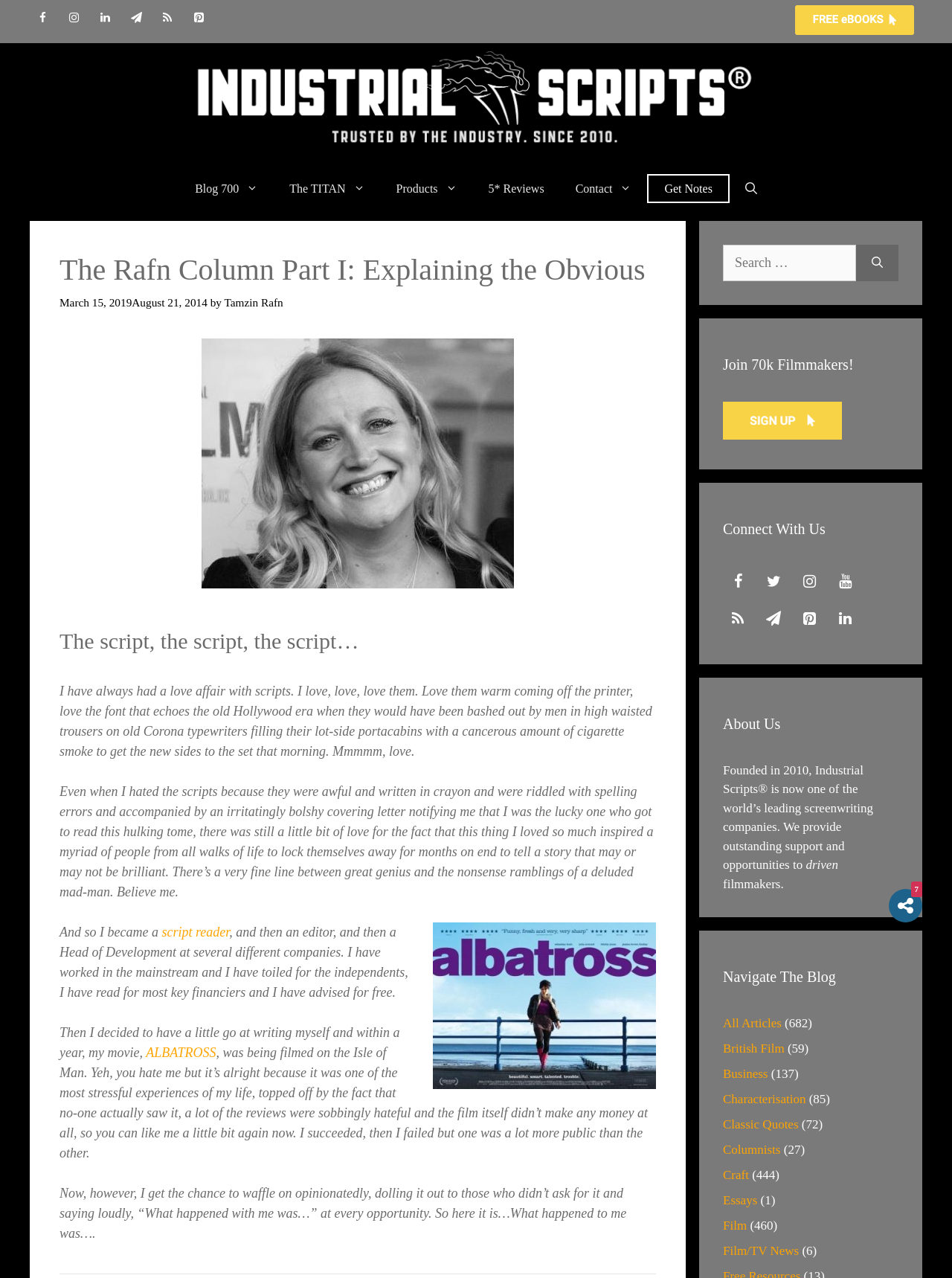What is the name of the company founded in 2010?
Analyze the screenshot and provide a detailed answer to the question.

The name of the company can be found in the 'About Us' section, where it is stated that 'Founded in 2010, Industrial Scripts is now one of the world’s leading screenwriting companies.'